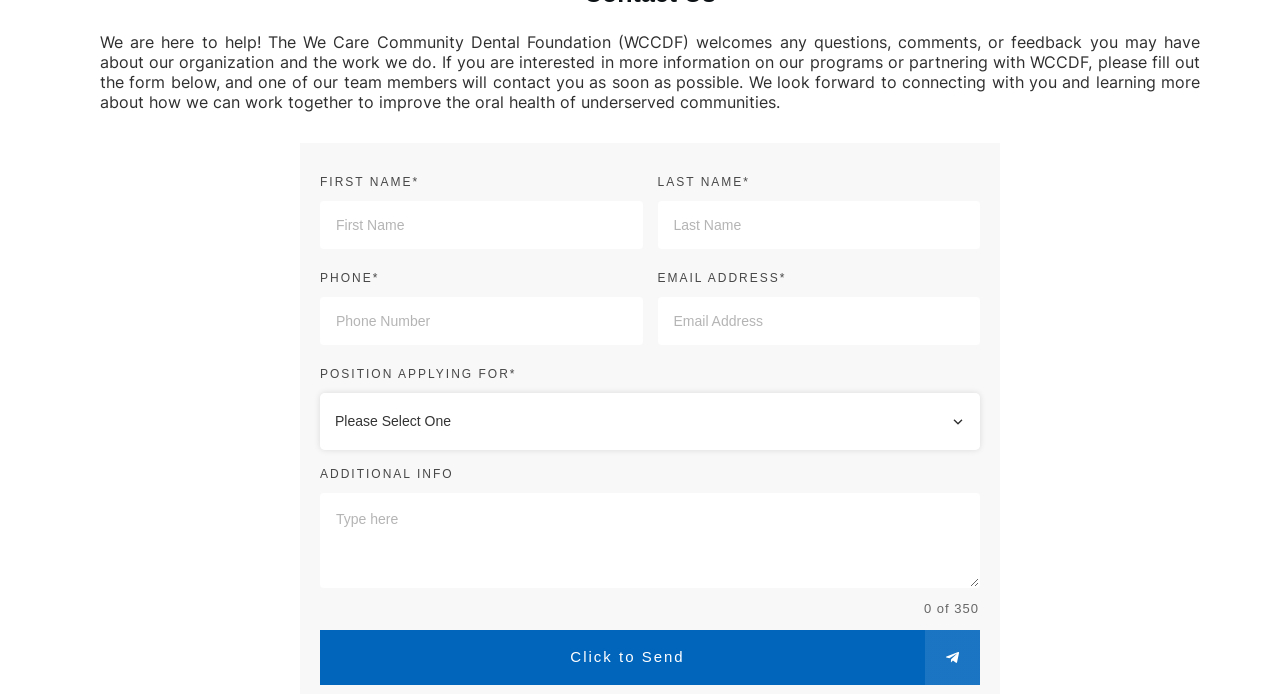Give a succinct answer to this question in a single word or phrase: 
What is the position of the 'Click to Send' button on the webpage?

At the bottom